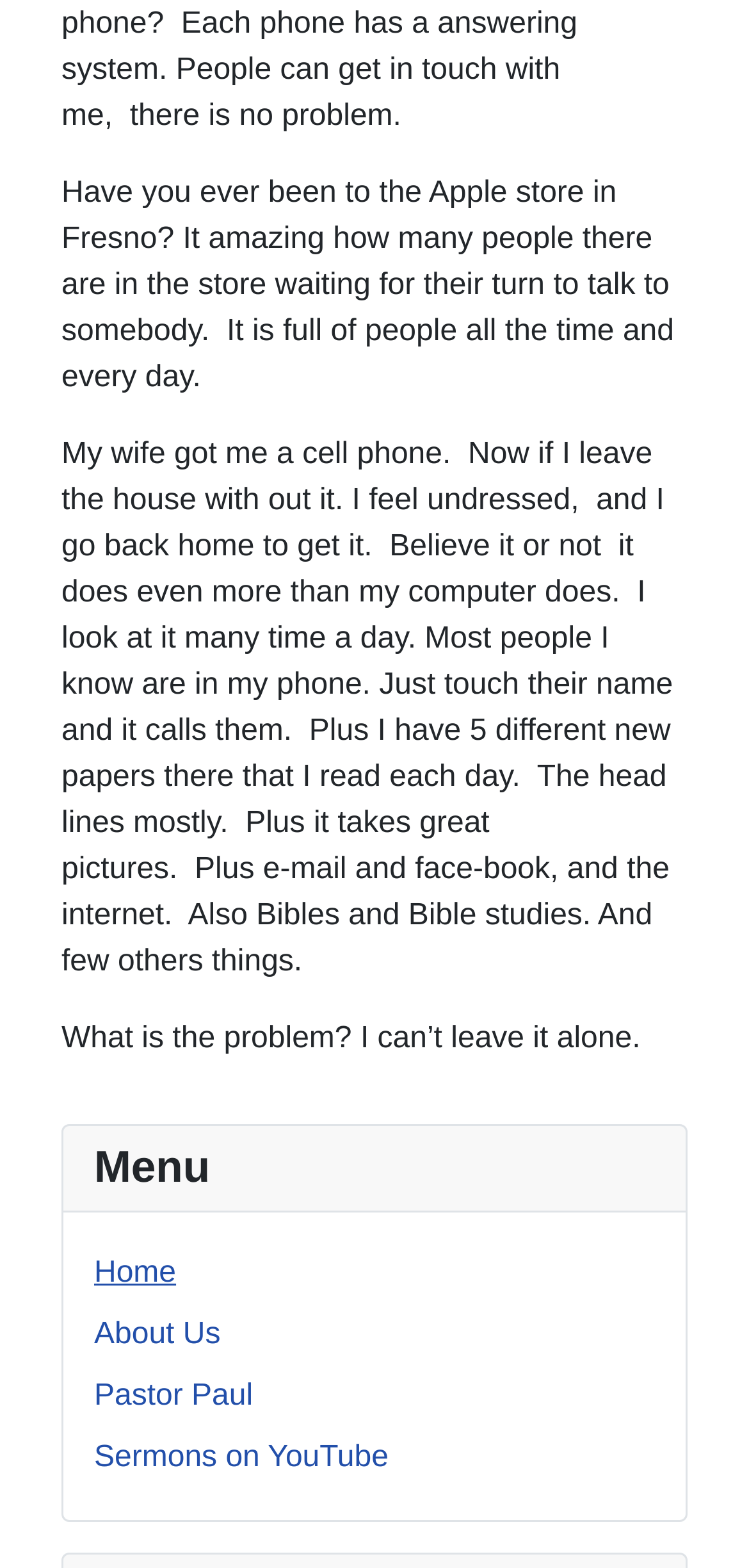How many links are in the menu section?
Please answer the question with a detailed response using the information from the screenshot.

The menu section contains 4 links, which are 'Home', 'About Us', 'Pastor Paul', and 'Sermons on YouTube', all of which are accessible from the menu.